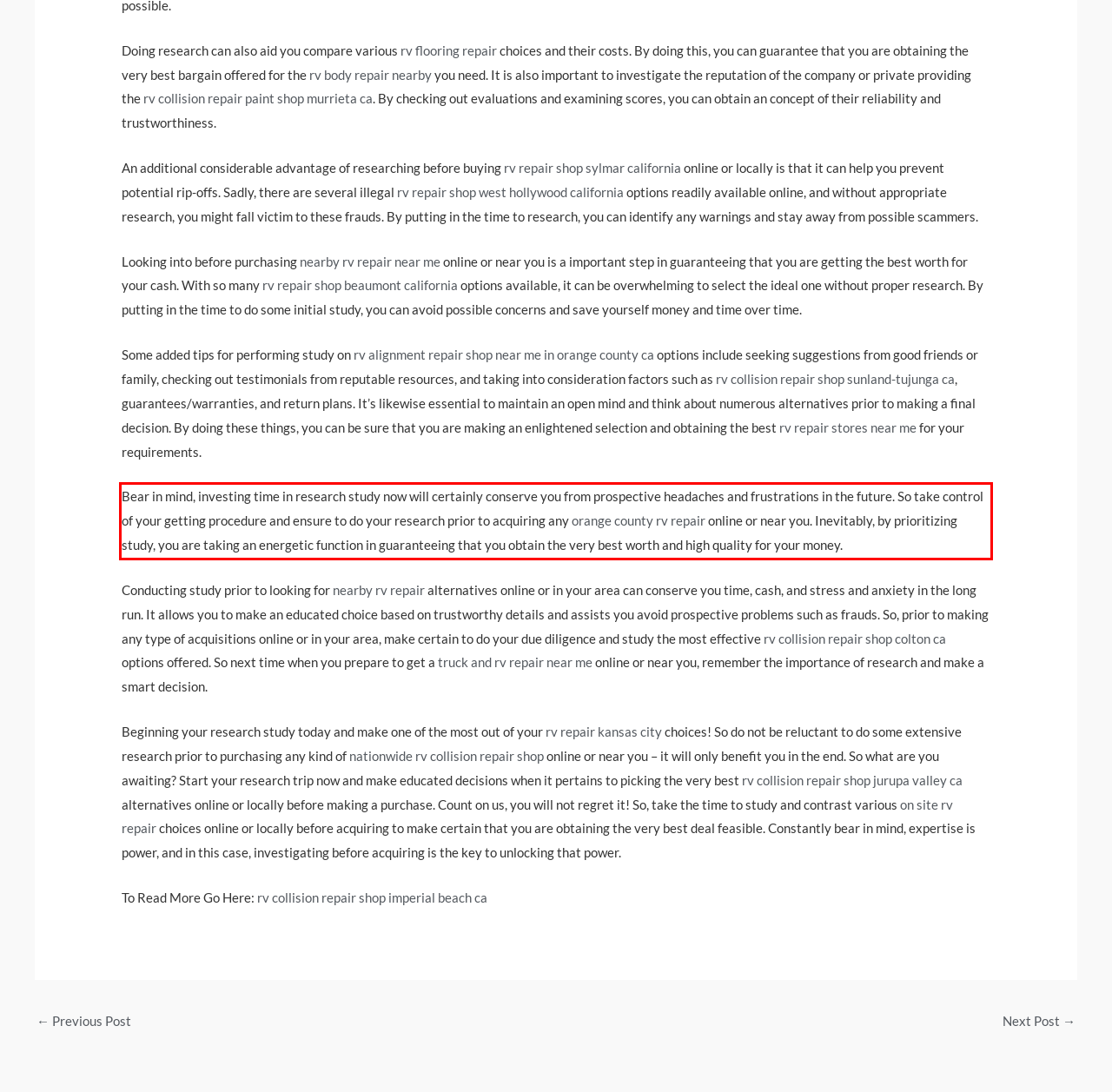Given a screenshot of a webpage, locate the red bounding box and extract the text it encloses.

Bear in mind, investing time in research study now will certainly conserve you from prospective headaches and frustrations in the future. So take control of your getting procedure and ensure to do your research prior to acquiring any orange county rv repair online or near you. Inevitably, by prioritizing study, you are taking an energetic function in guaranteeing that you obtain the very best worth and high quality for your money.